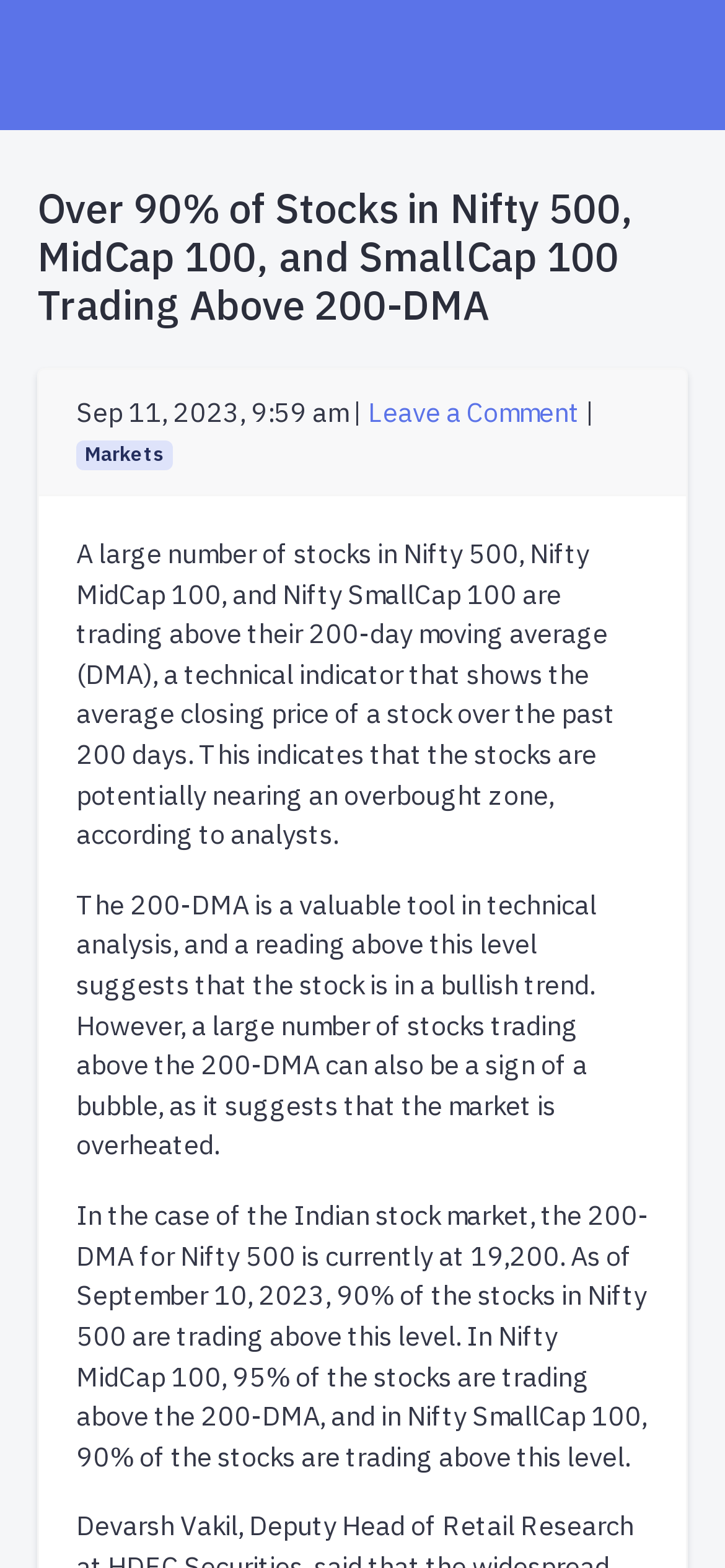How many indices are mentioned in the article?
Answer the question with a detailed and thorough explanation.

I found this information by looking at the different indices mentioned in the article. The indices mentioned are Nifty 500, Nifty MidCap 100, and Nifty SmallCap 100, which makes a total of 3 indices.